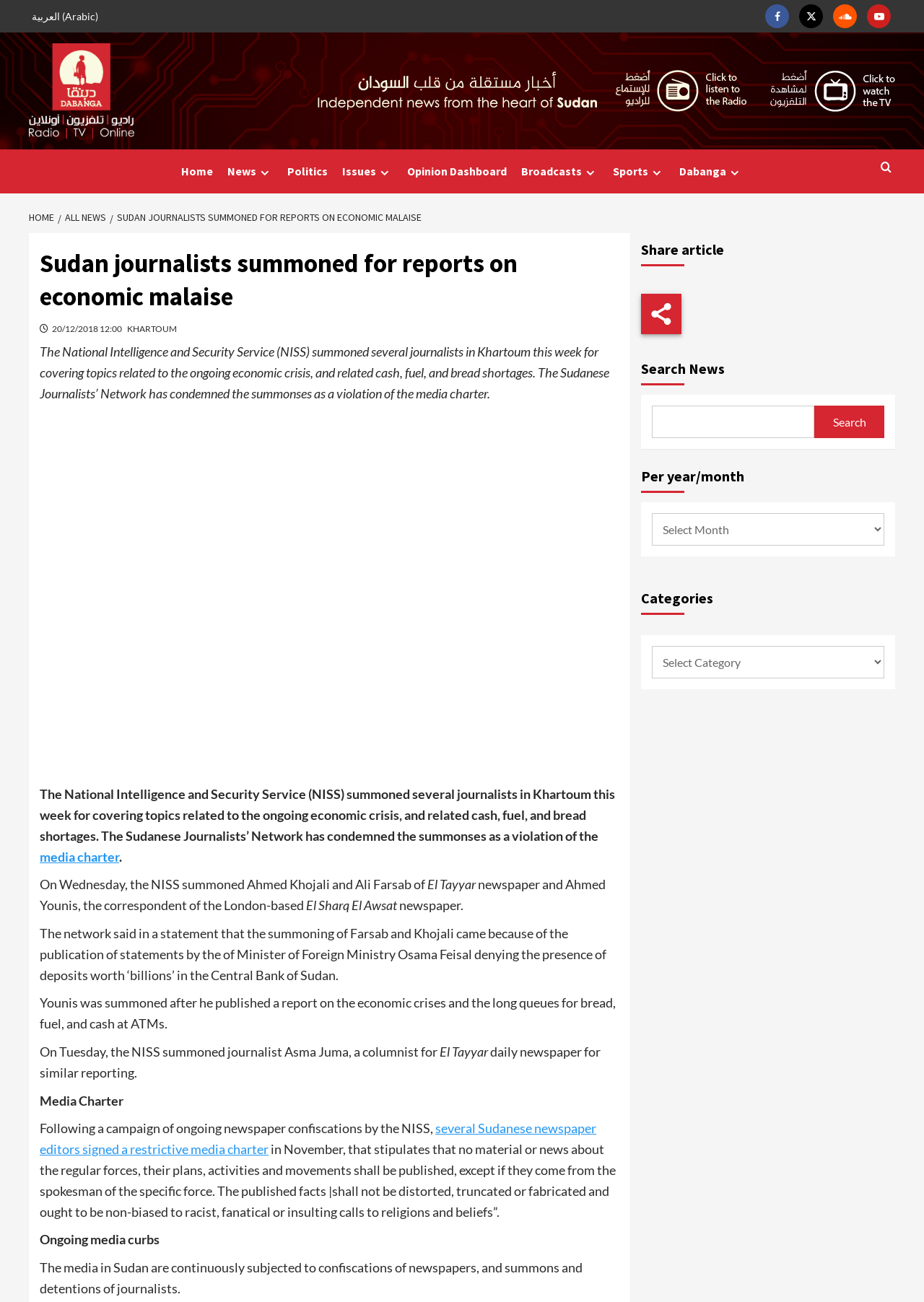What is the topic of the news article?
Carefully analyze the image and provide a thorough answer to the question.

I found the answer by reading the main heading of the news article, which is located in the middle of the webpage.